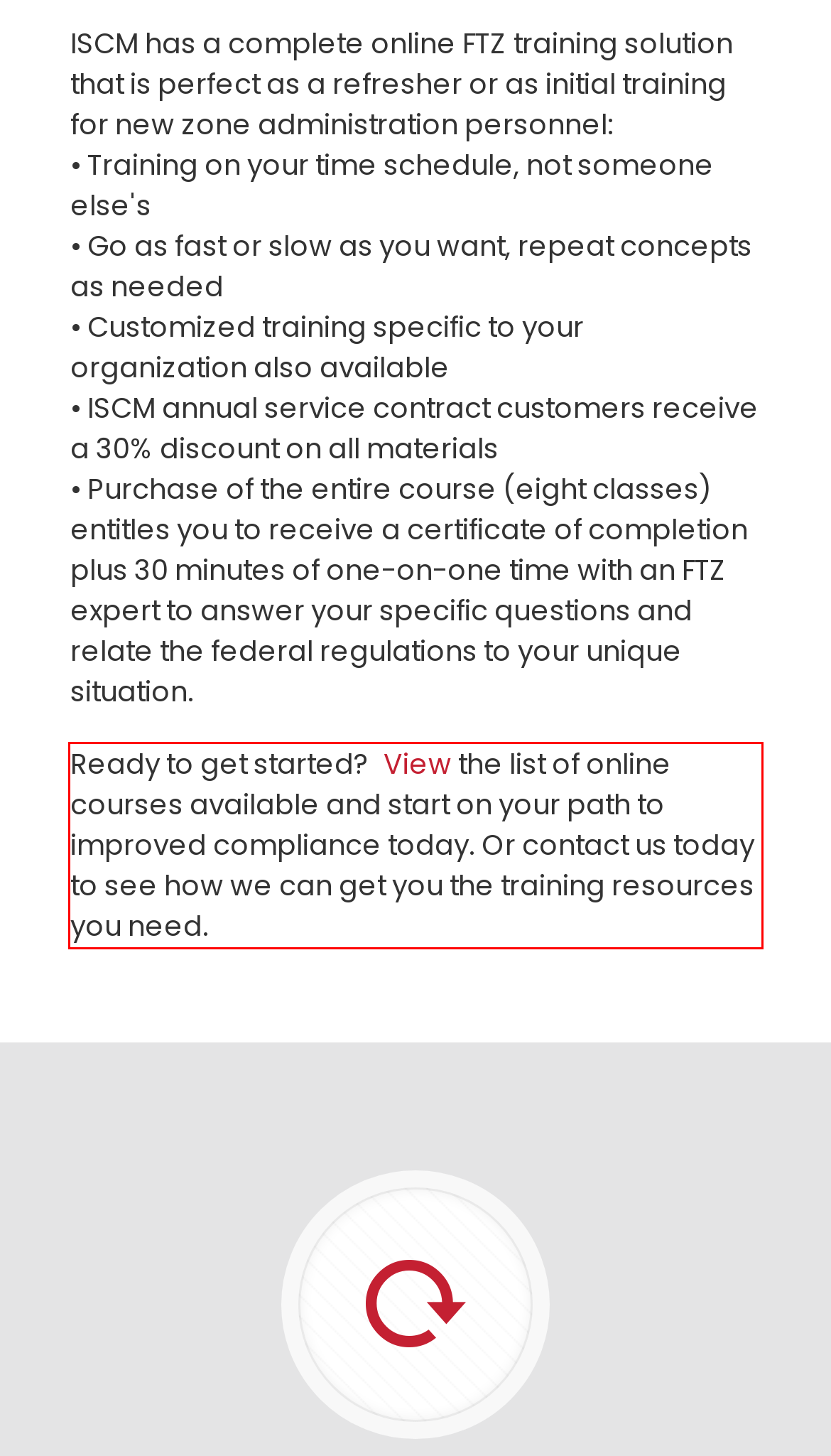By examining the provided screenshot of a webpage, recognize the text within the red bounding box and generate its text content.

Ready to get started? View the list of online courses available and start on your path to improved compliance today. Or contact us today to see how we can get you the training resources you need.